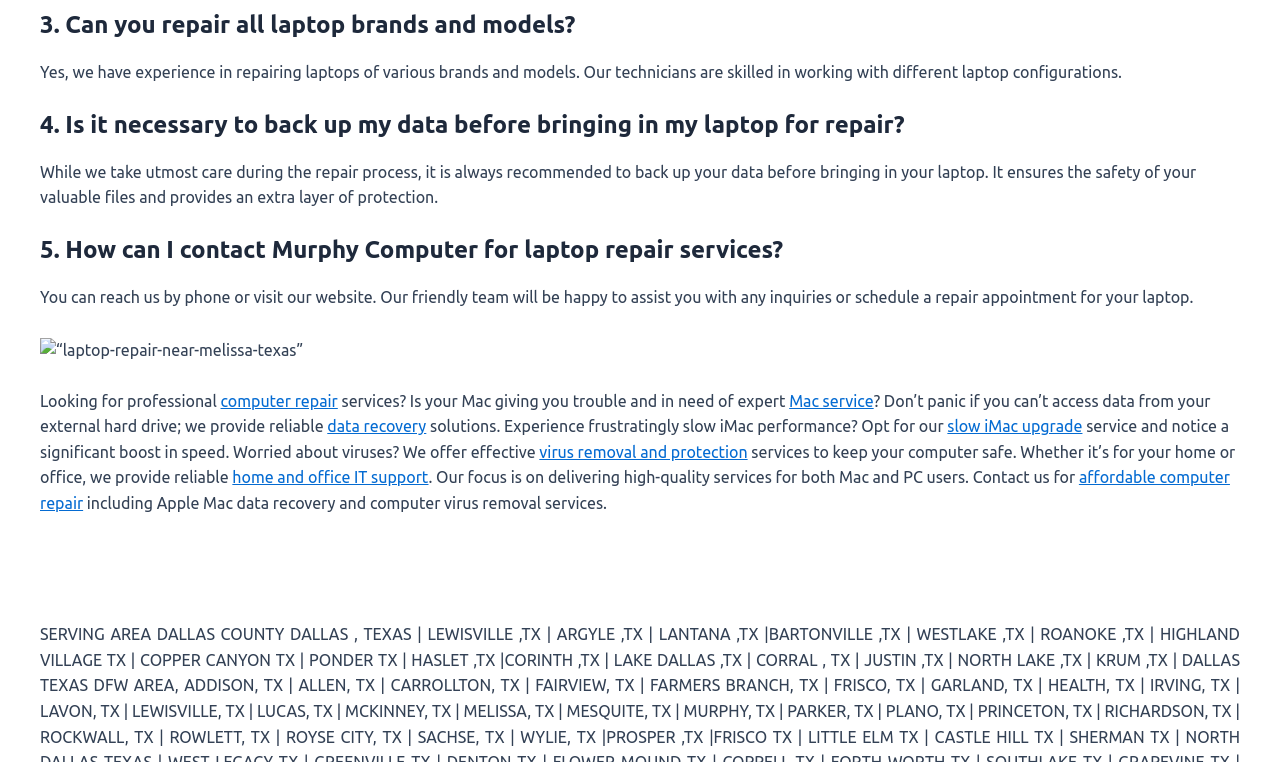For the given element description computer repair, determine the bounding box coordinates of the UI element. The coordinates should follow the format (top-left x, top-left y, bottom-right x, bottom-right y) and be within the range of 0 to 1.

[0.172, 0.514, 0.264, 0.538]